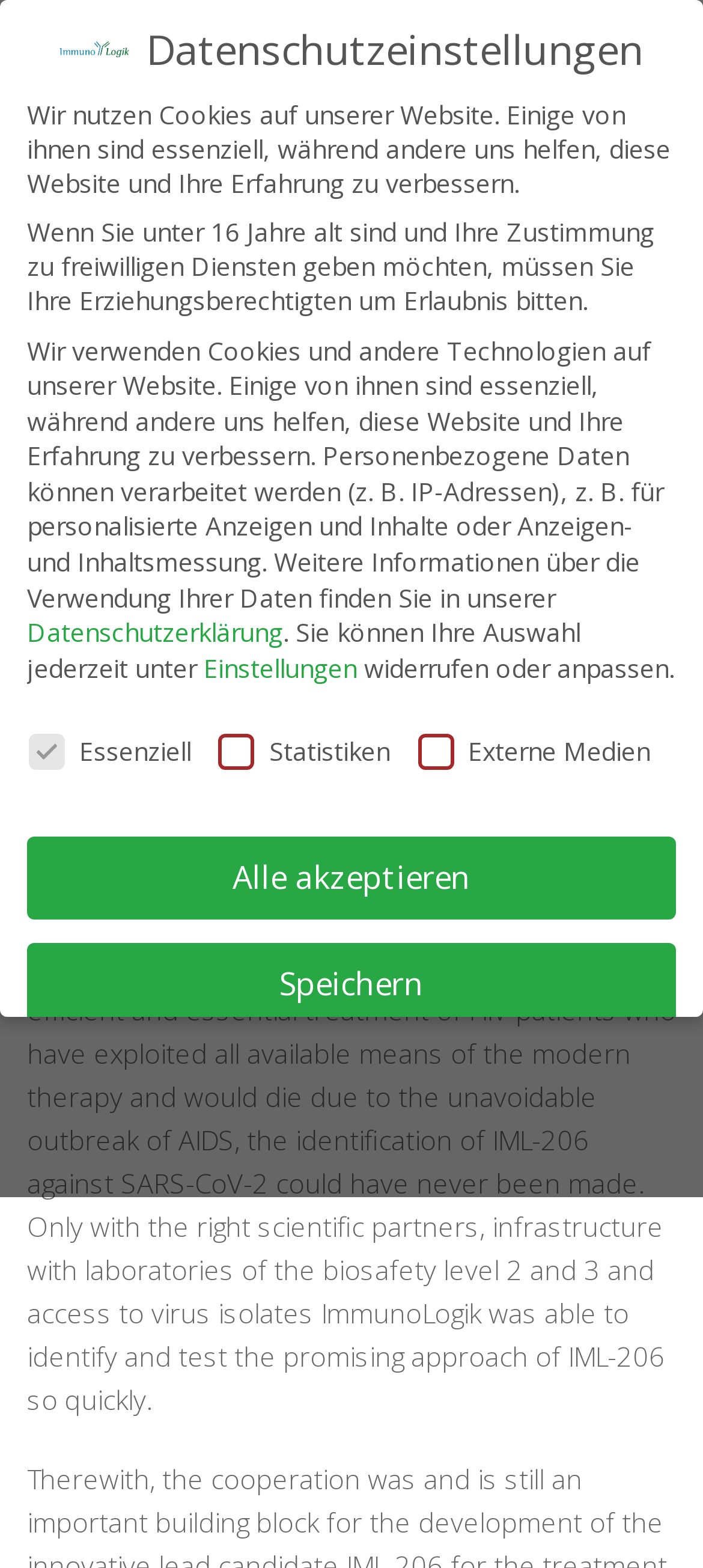What is the category of the article?
Please use the image to deliver a detailed and complete answer.

I found the category of the article by looking at the link element with the content 'BUSINESS' which is located next to the date of the article.